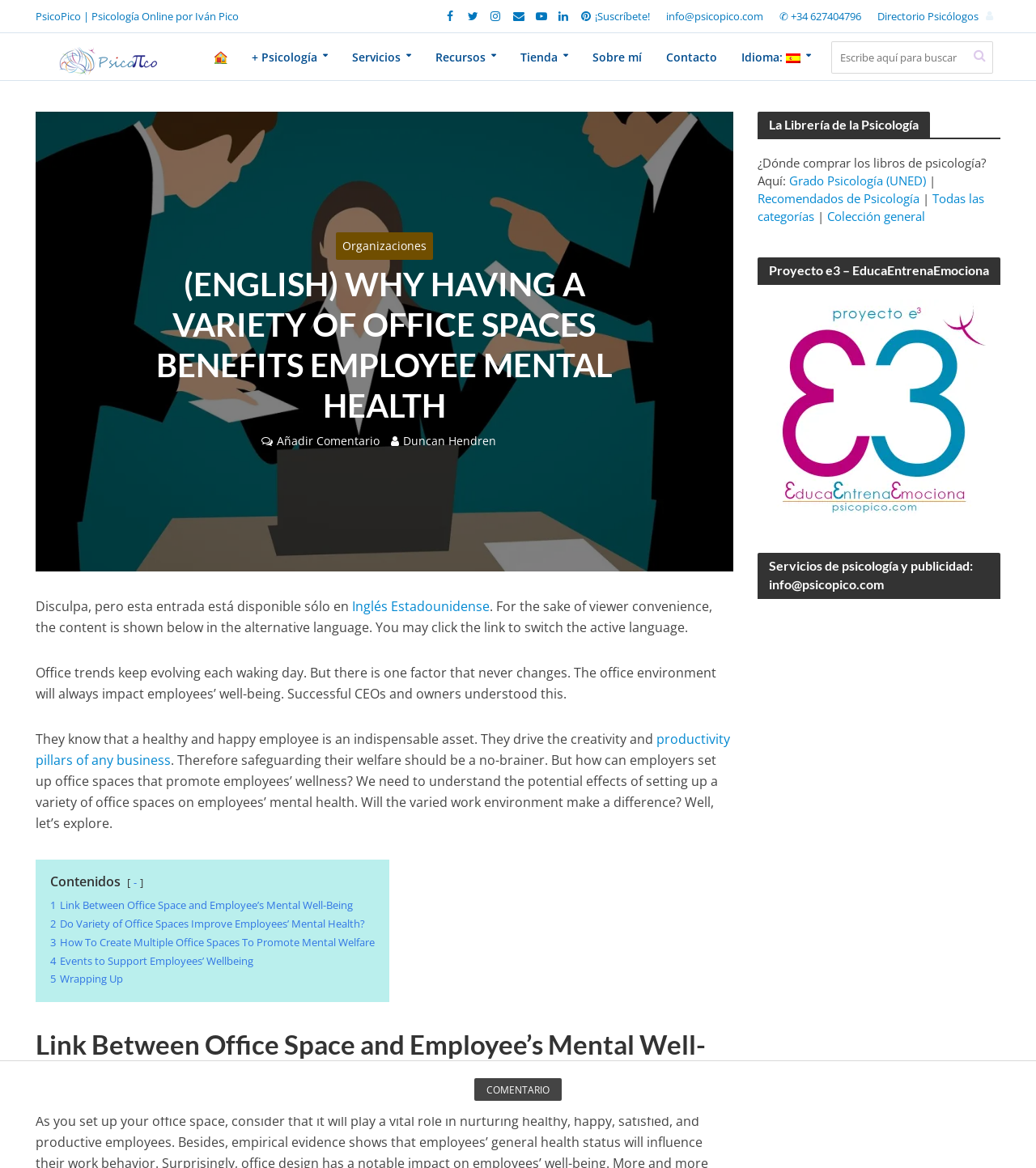Answer the following query with a single word or phrase:
What is the website's name?

PsicoPico